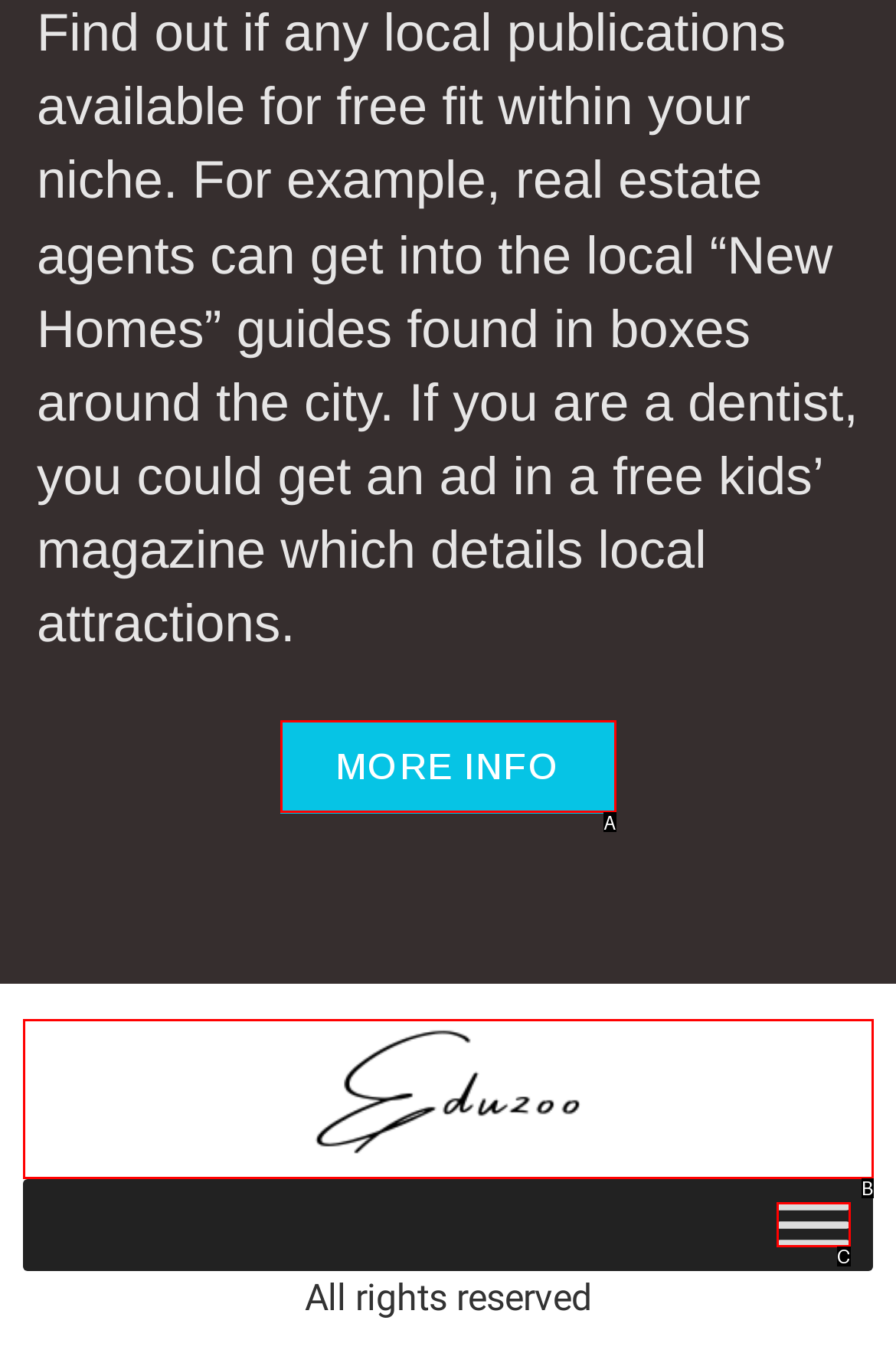With the provided description: Menu, select the most suitable HTML element. Respond with the letter of the selected option.

None